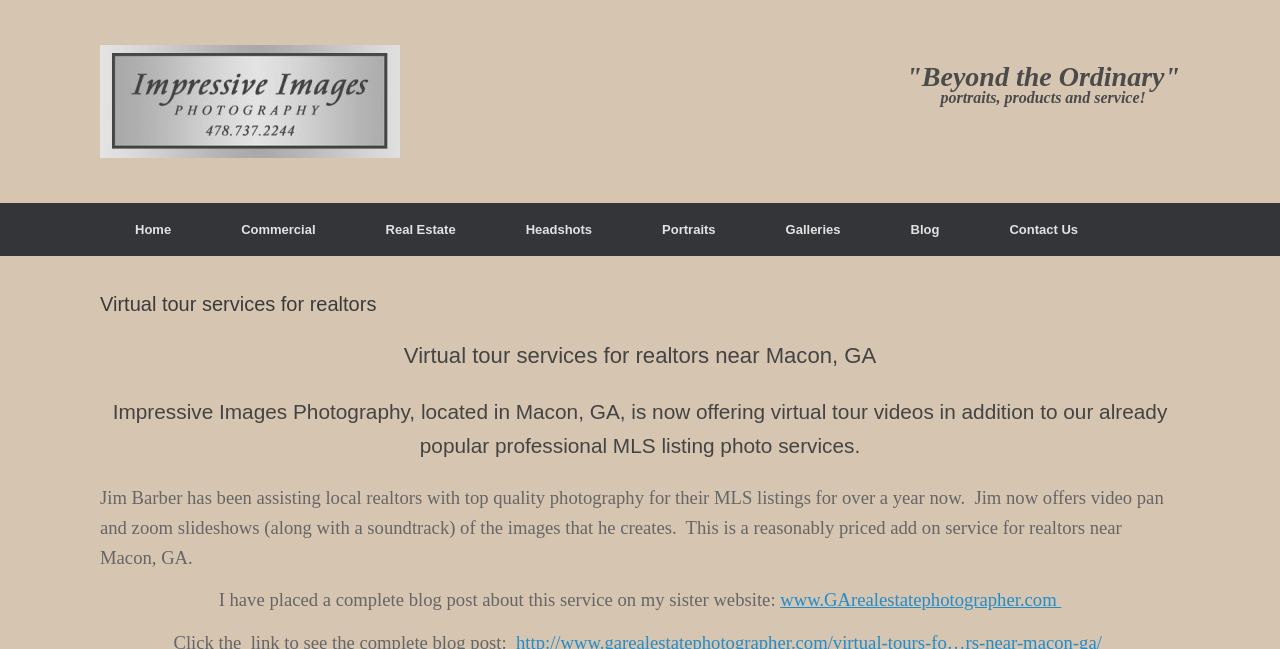What type of photography services are offered?
Look at the image and provide a short answer using one word or a phrase.

Portraits, products, and service